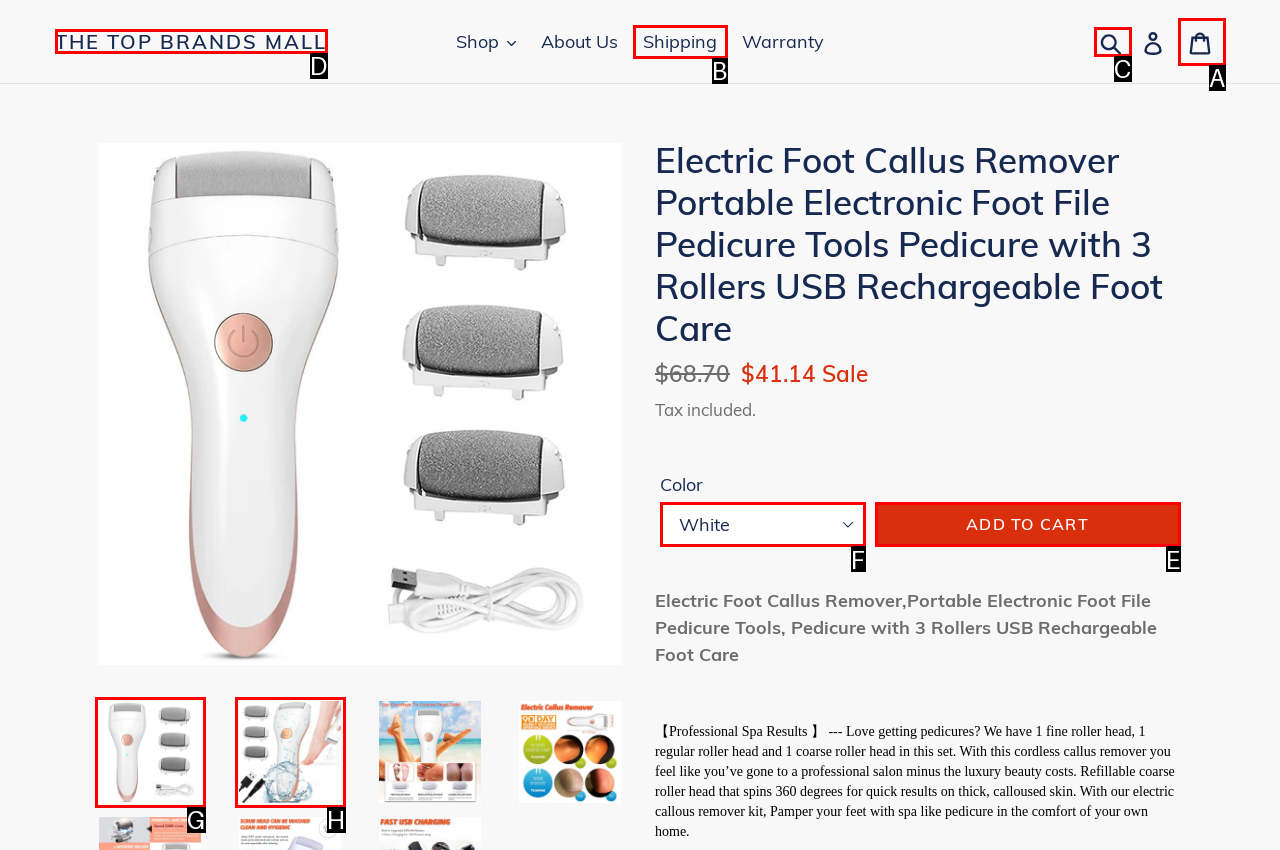Specify which HTML element I should click to complete this instruction: Add the product to your cart Answer with the letter of the relevant option.

E